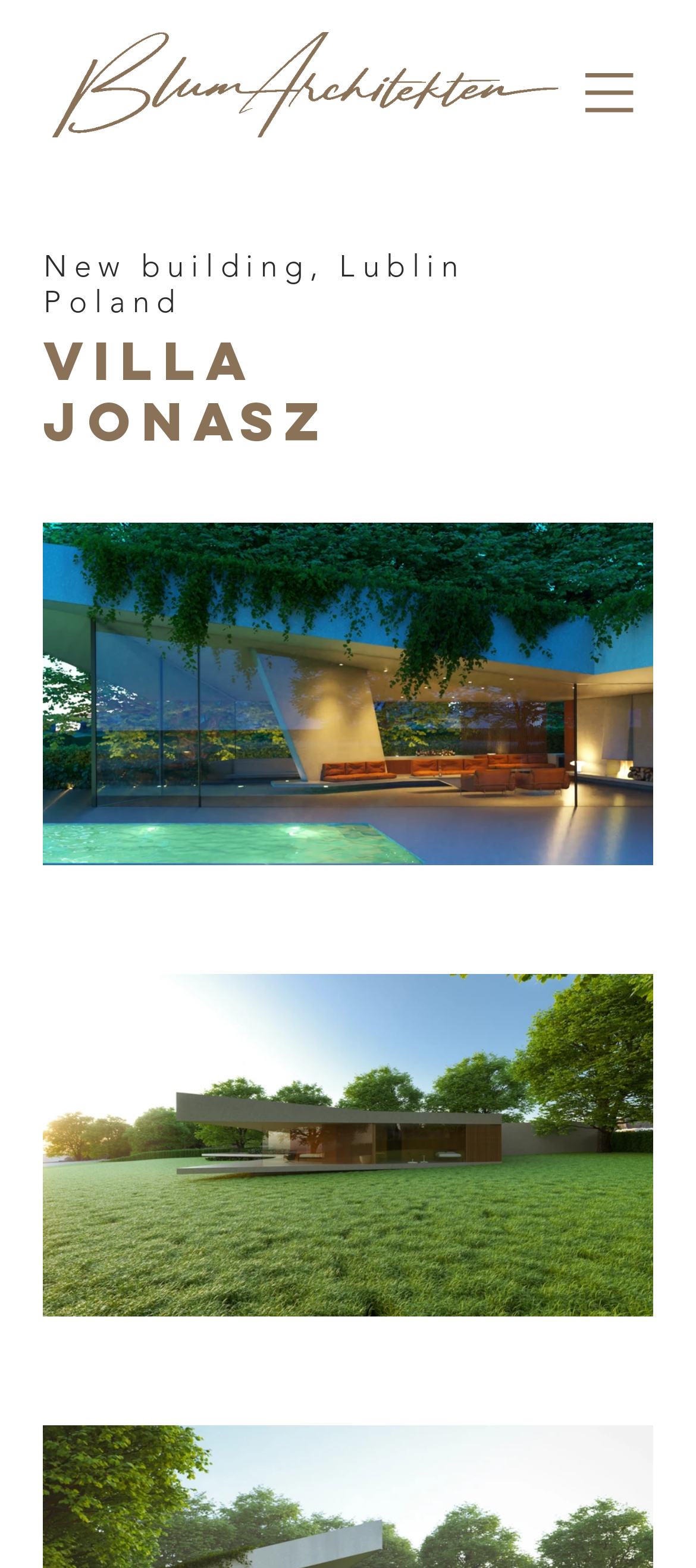What is the location of the building?
Please ensure your answer is as detailed and informative as possible.

I inferred this answer by looking at the StaticText element 'New building, Lublin Poland' which suggests that the building is located in Lublin, Poland.